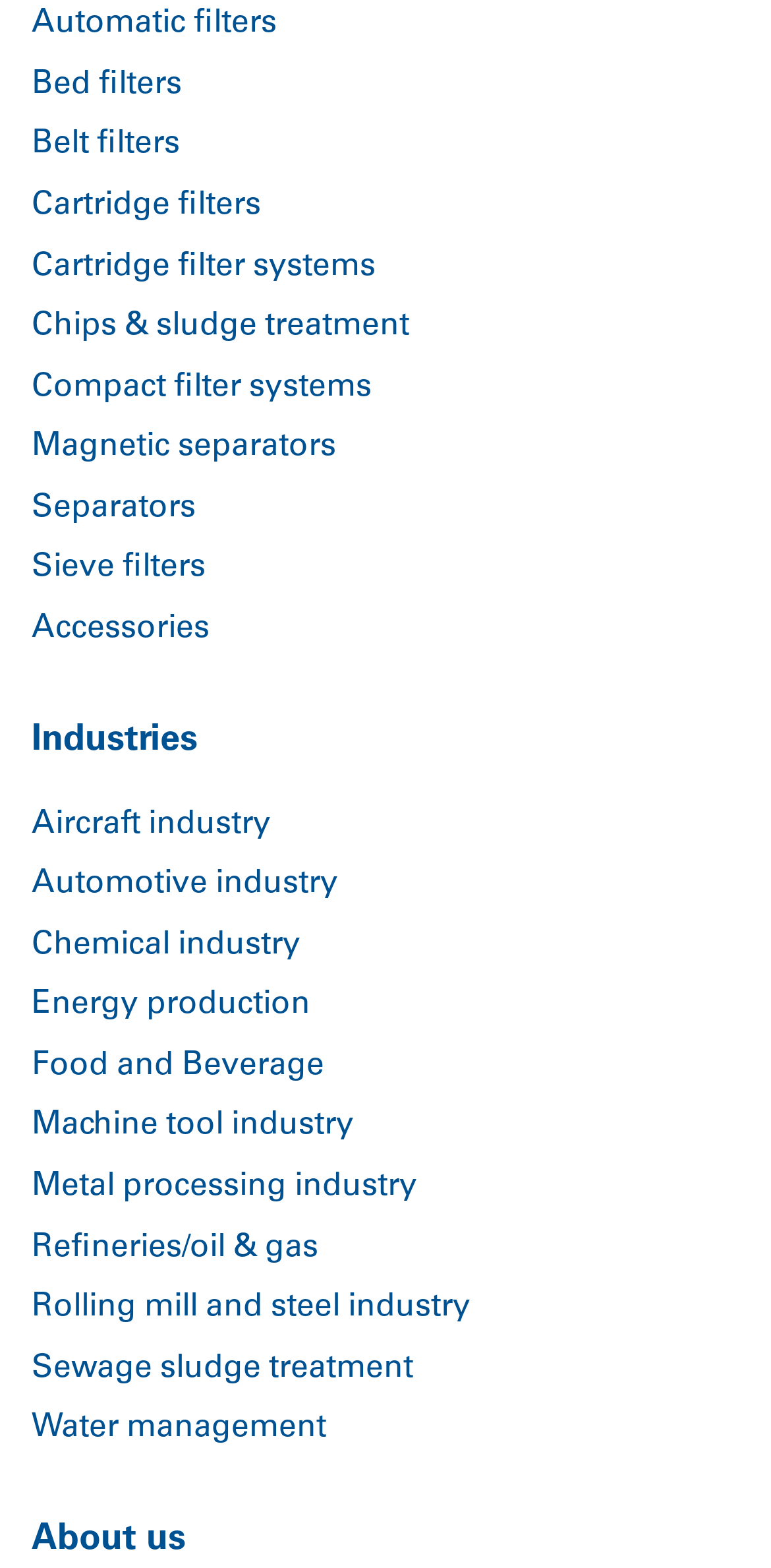Please identify the bounding box coordinates of the area I need to click to accomplish the following instruction: "Click on Automatic filters".

[0.041, 0.005, 0.359, 0.026]